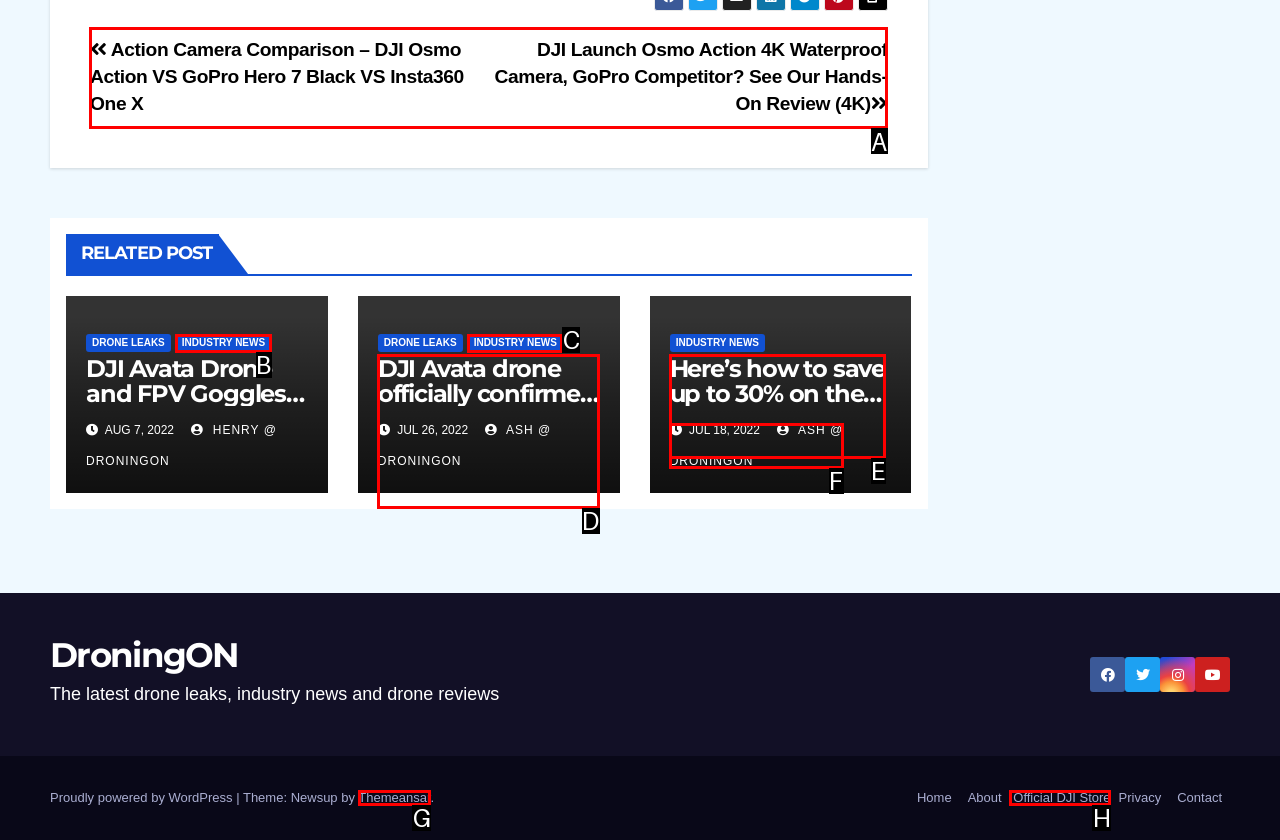Choose the letter of the UI element necessary for this task: Click on 'Posts' navigation
Answer with the correct letter.

A